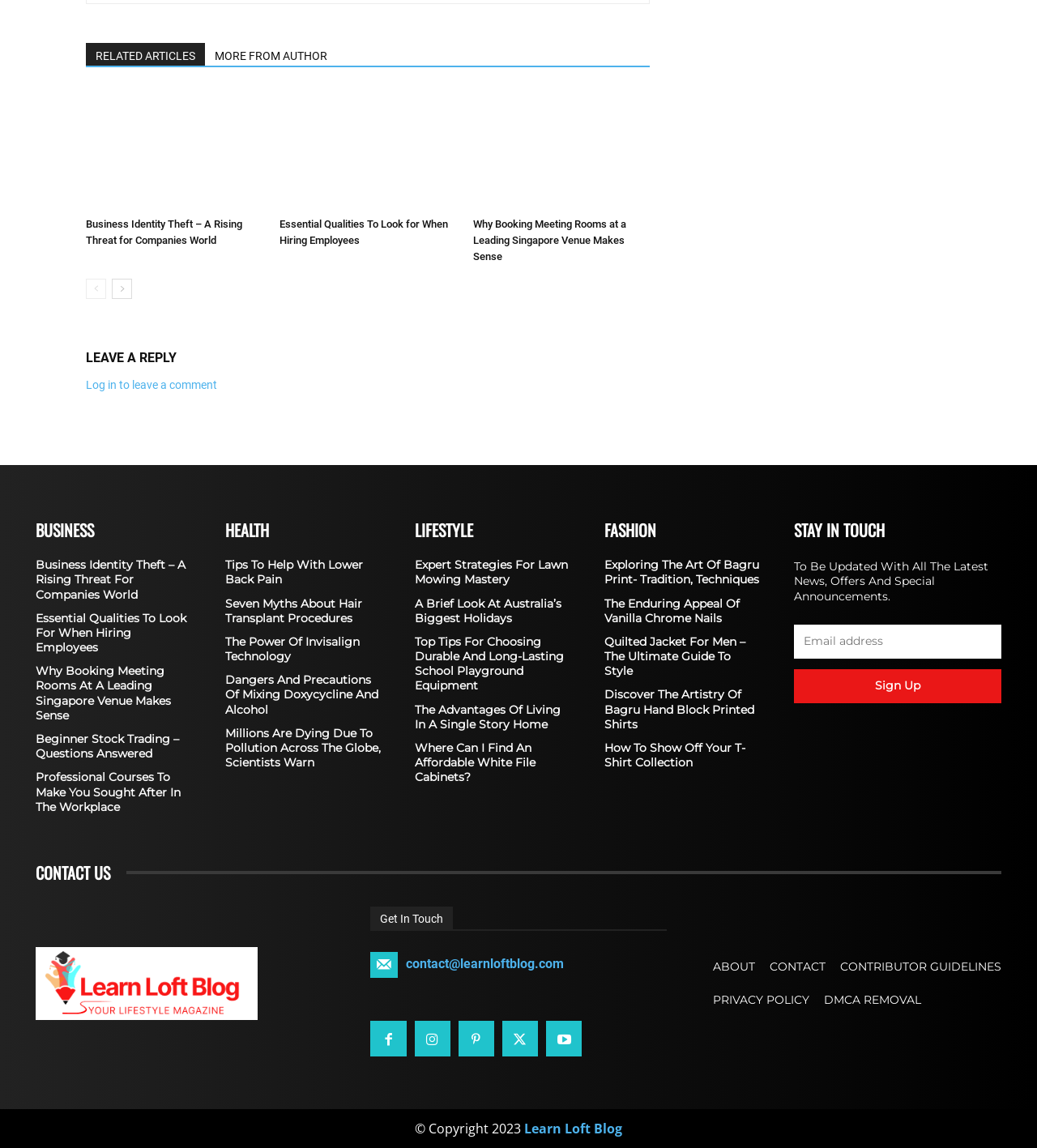Please determine the bounding box coordinates of the element's region to click for the following instruction: "Enter email address".

[0.766, 0.544, 0.966, 0.574]